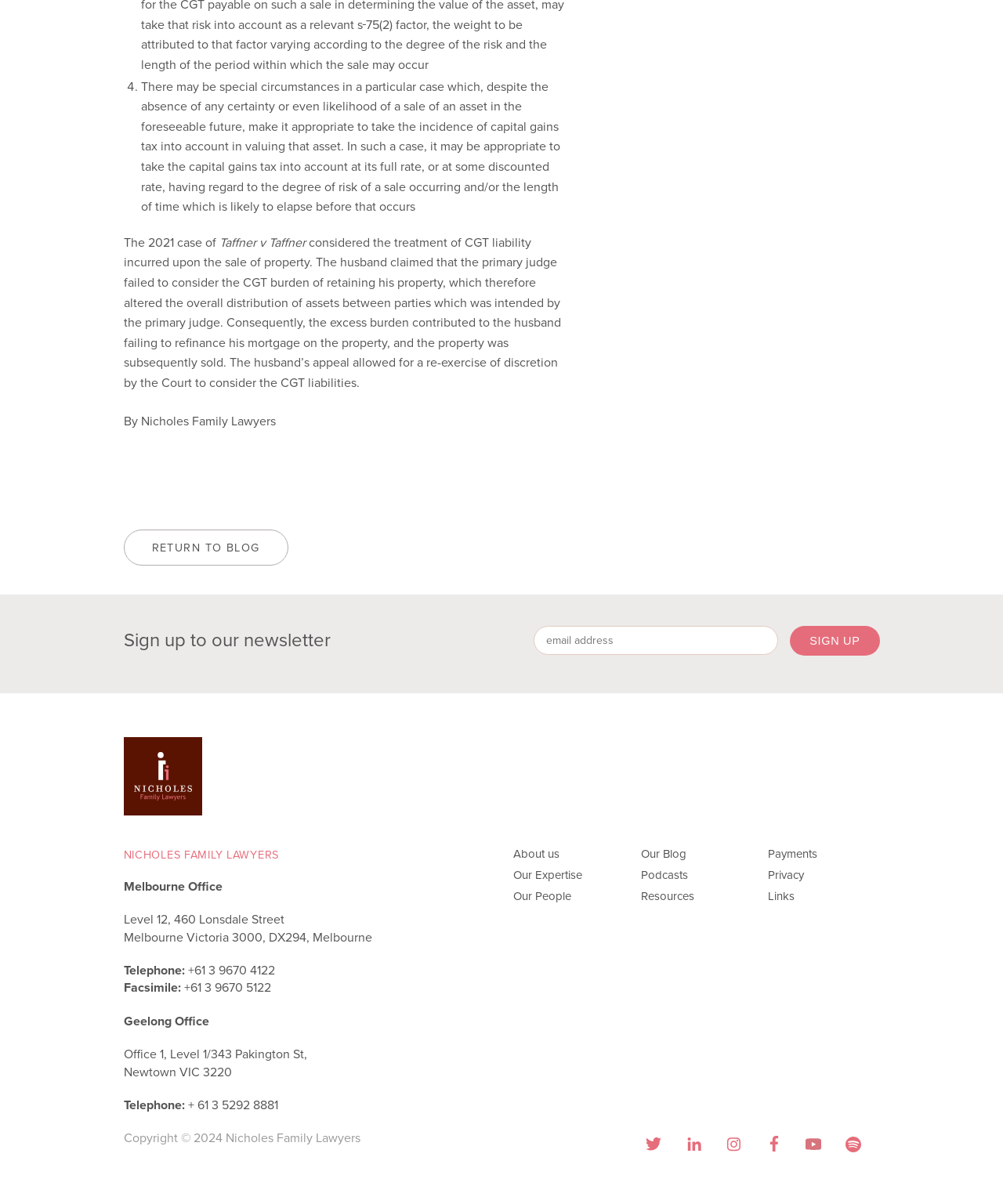Select the bounding box coordinates of the element I need to click to carry out the following instruction: "Sign up to the newsletter".

[0.532, 0.52, 0.776, 0.544]